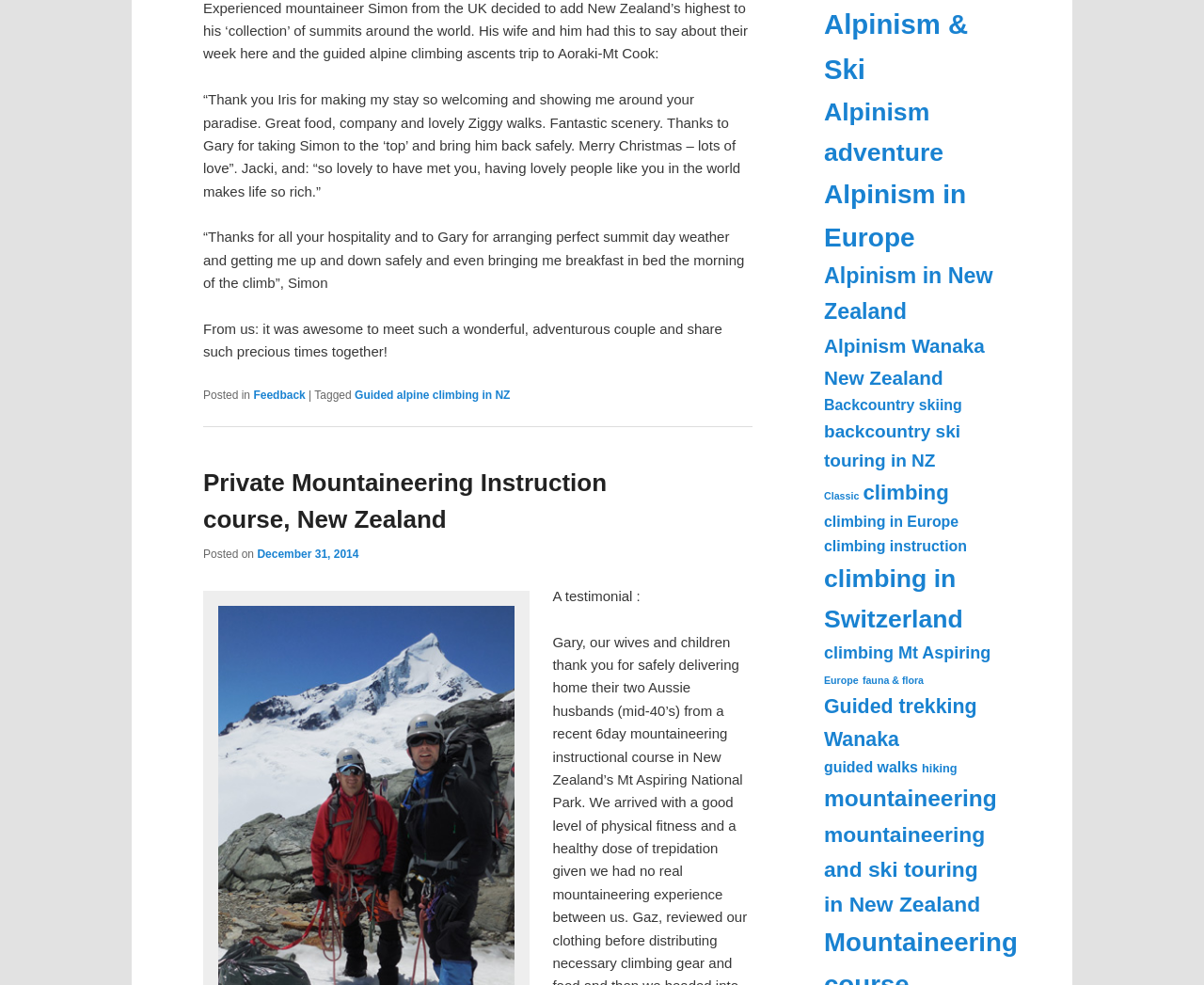Find the bounding box coordinates of the element's region that should be clicked in order to follow the given instruction: "Click on 'Feedback'". The coordinates should consist of four float numbers between 0 and 1, i.e., [left, top, right, bottom].

[0.21, 0.394, 0.254, 0.408]